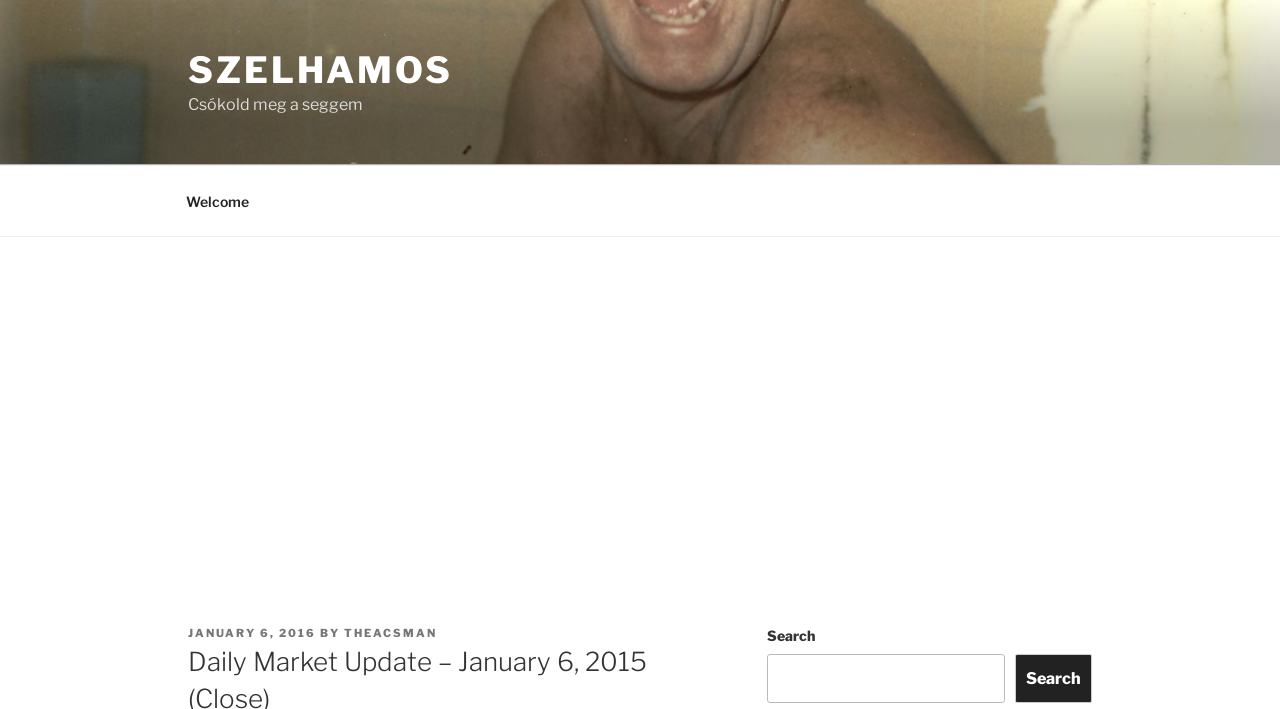Find the coordinates for the bounding box of the element with this description: "Search".

[0.793, 0.923, 0.853, 0.991]